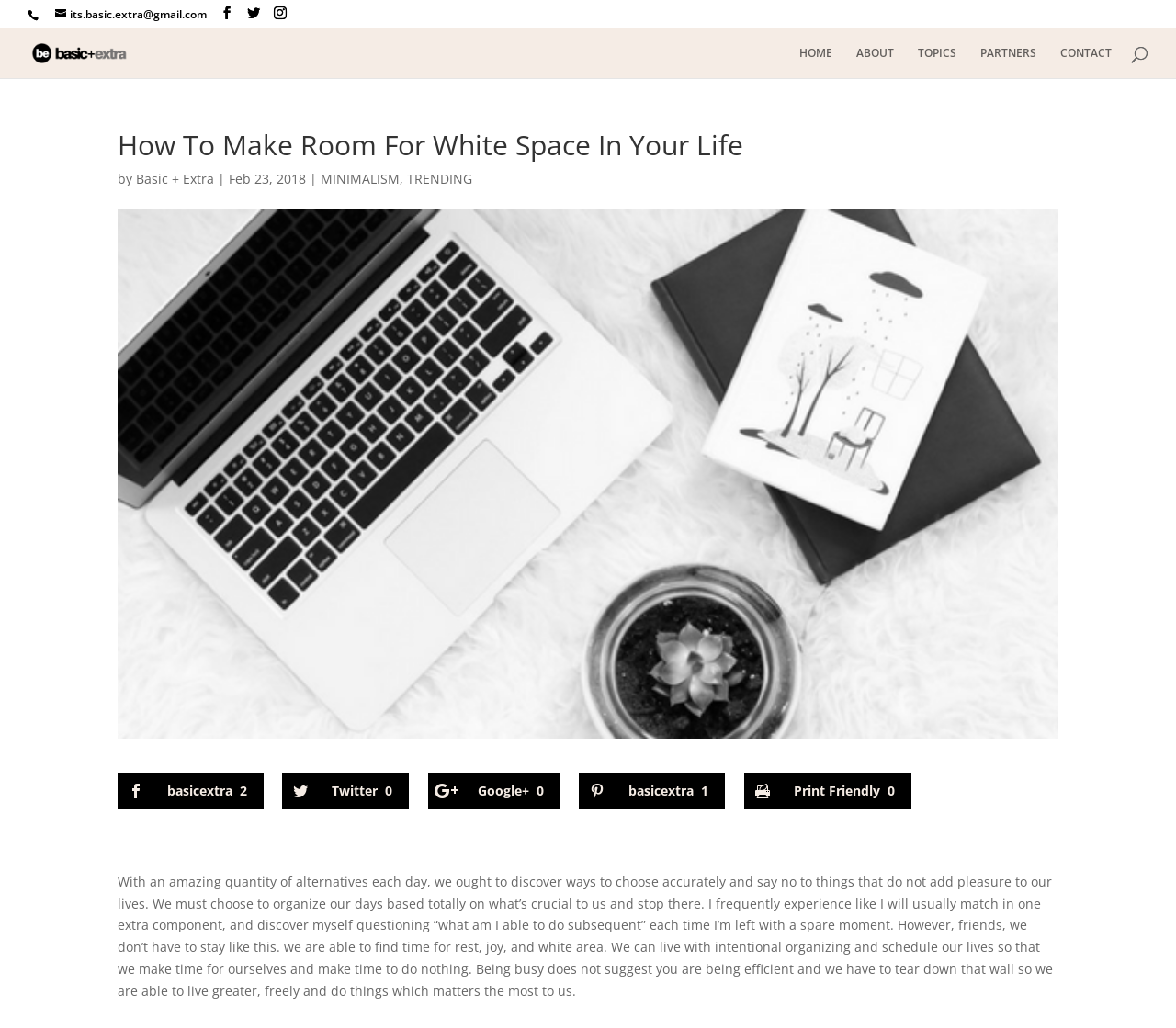Refer to the image and offer a detailed explanation in response to the question: What is the date of the article?

The date of the article can be found by looking at the text below the title of the article. The text says 'Feb 23, 2018', indicating that the article was published on this date.